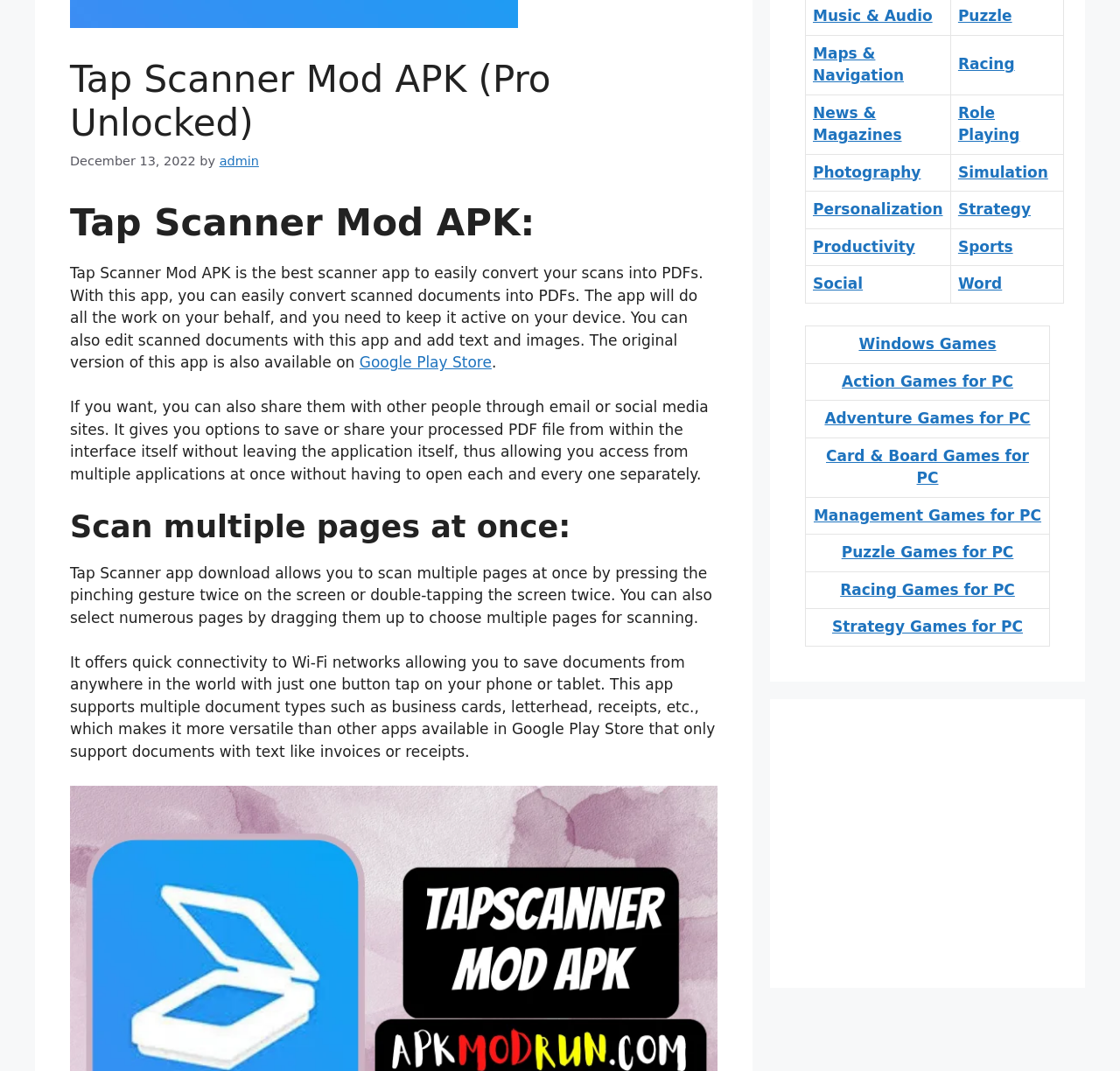Bounding box coordinates are specified in the format (top-left x, top-left y, bottom-right x, bottom-right y). All values are floating point numbers bounded between 0 and 1. Please provide the bounding box coordinate of the region this sentence describes: Music & Audio

[0.726, 0.007, 0.833, 0.023]